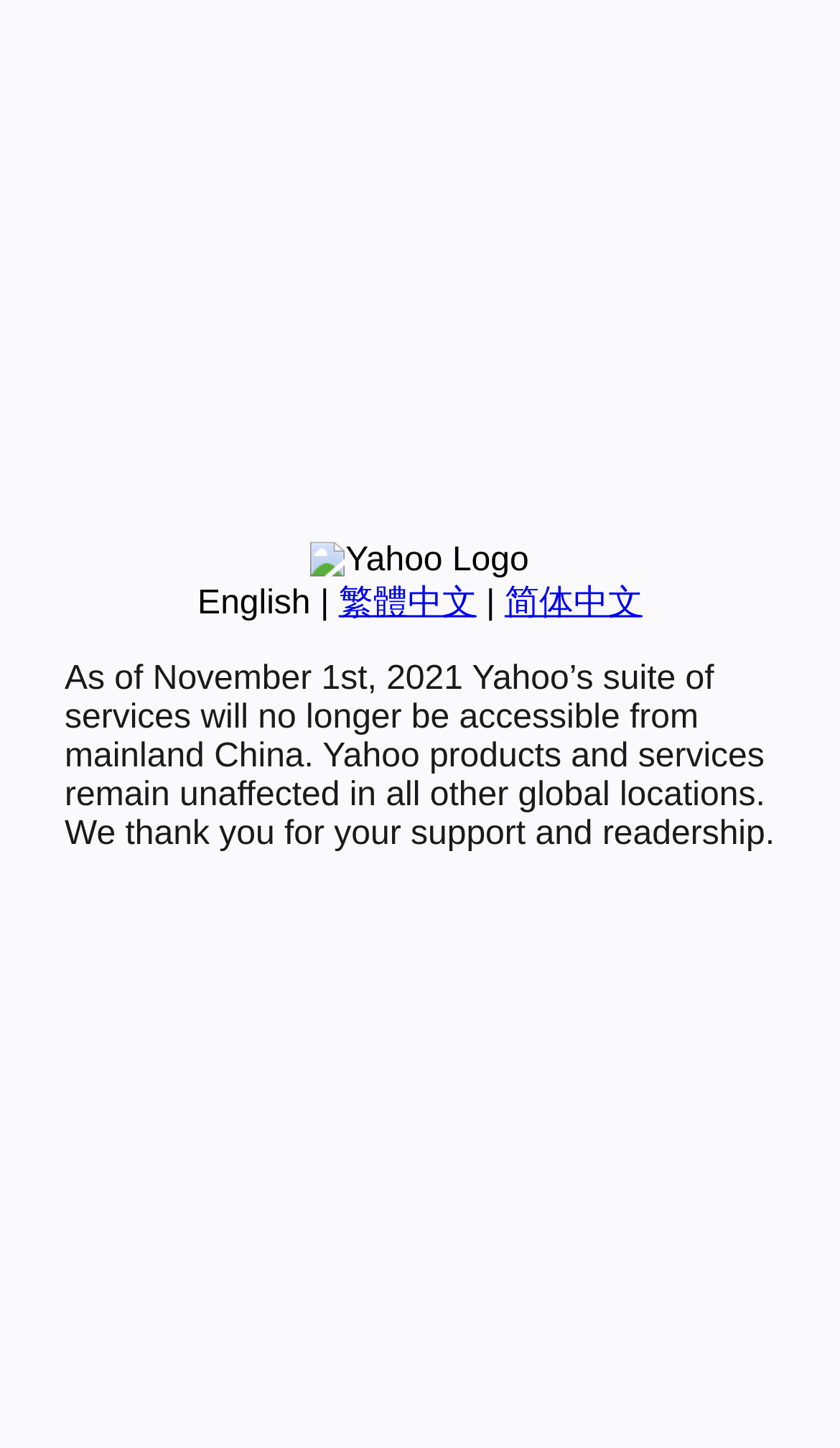From the element description: "English", extract the bounding box coordinates of the UI element. The coordinates should be expressed as four float numbers between 0 and 1, in the order [left, top, right, bottom].

[0.235, 0.404, 0.37, 0.429]